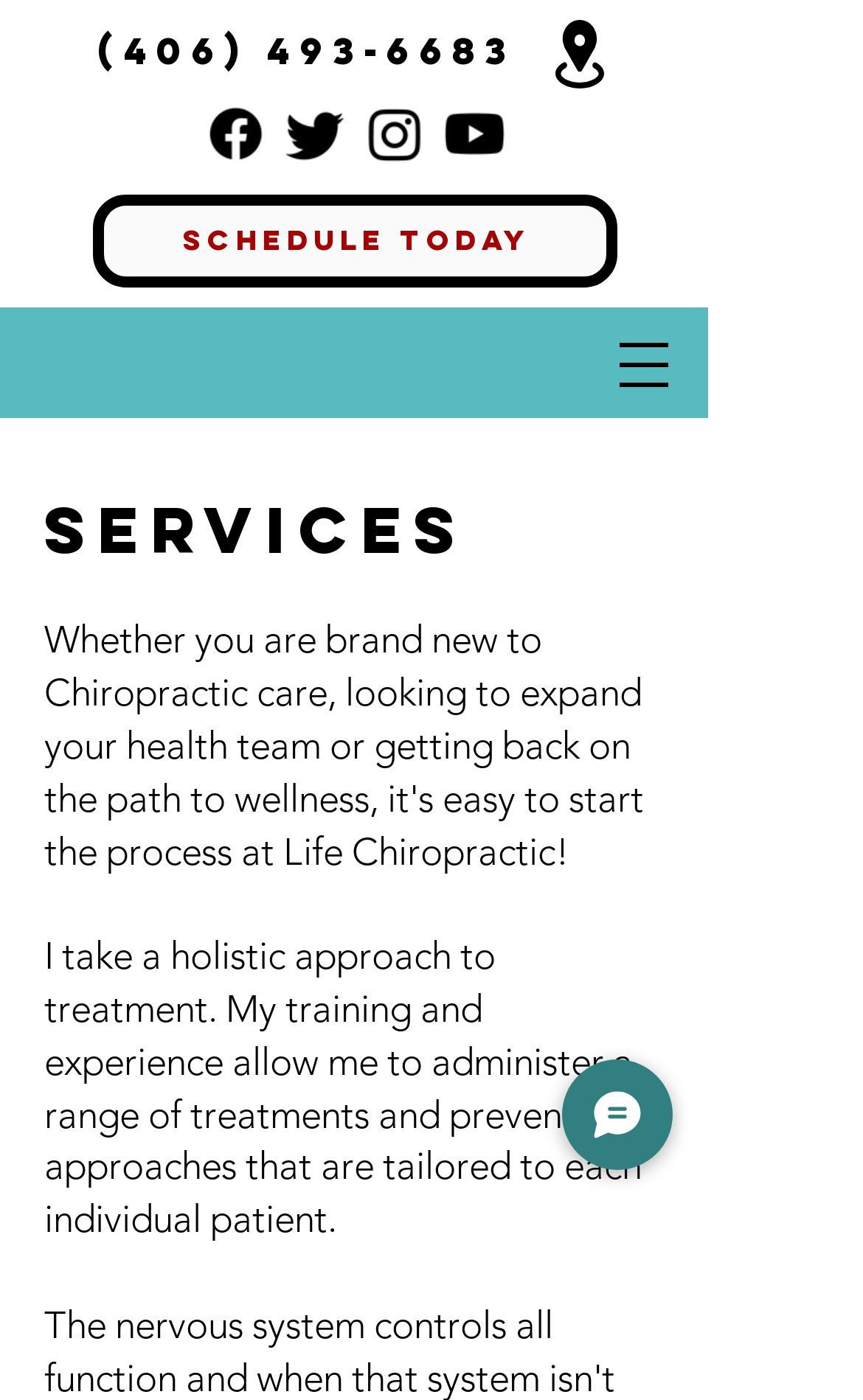Utilize the details in the image to thoroughly answer the following question: How many social media links are there?

I counted the number of link elements under the 'Social Bar' list, which are Facebook, Twitter, Instagram, and Youtube, and found that there are 4 social media links.